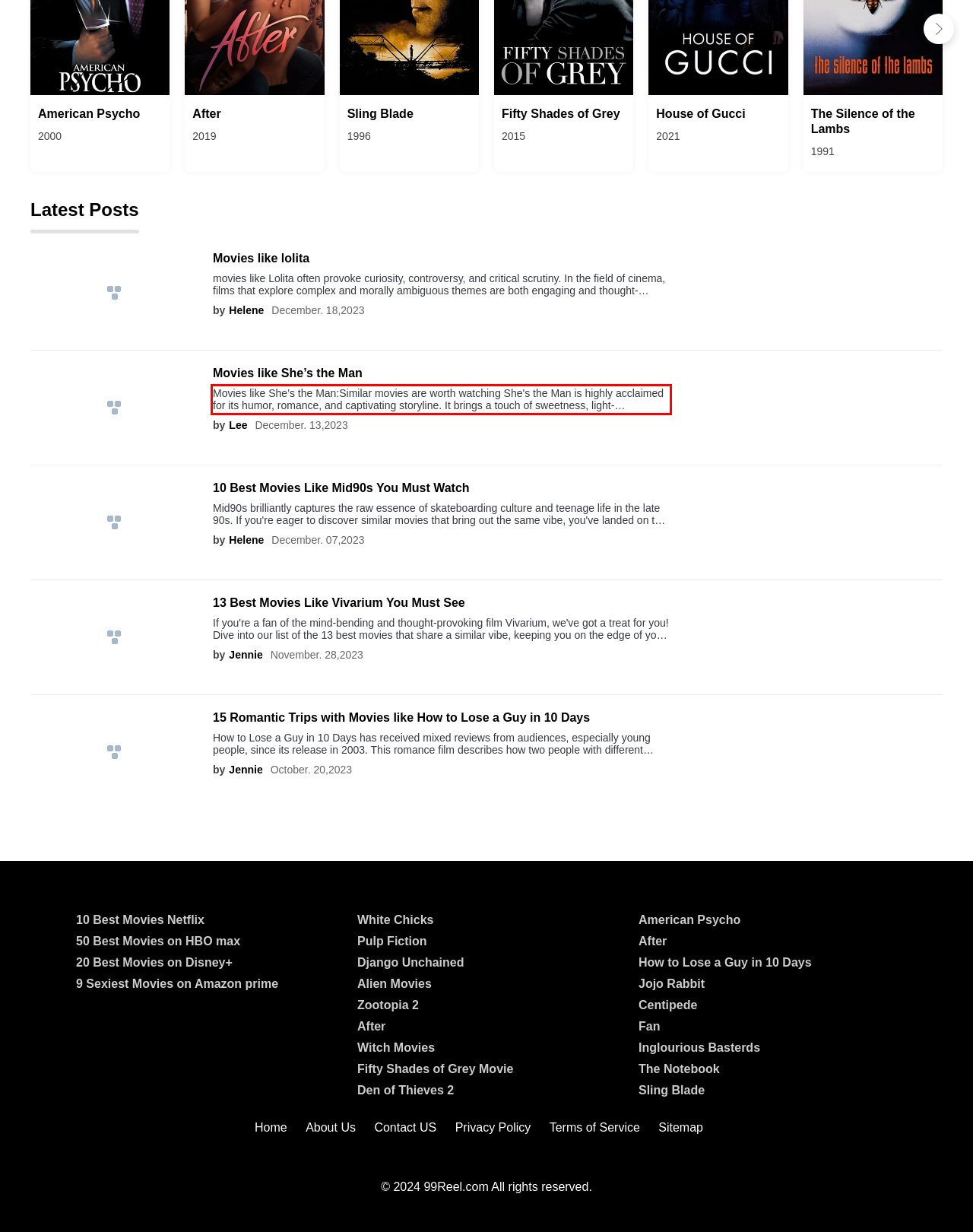Perform OCR on the text inside the red-bordered box in the provided screenshot and output the content.

Movies like She’s the Man:Similar movies are worth watching She's the Man is highly acclaimed for its humor, romance, and captivating storyline. It brings a touch of sweetness, light-heartedness, and joy to our lives. If you find yourself craving more films similar to She's the Man after watching, please continue reading. In this article, we will recommend movies that share similarities with She's the Man and delve into some common questions about the film.